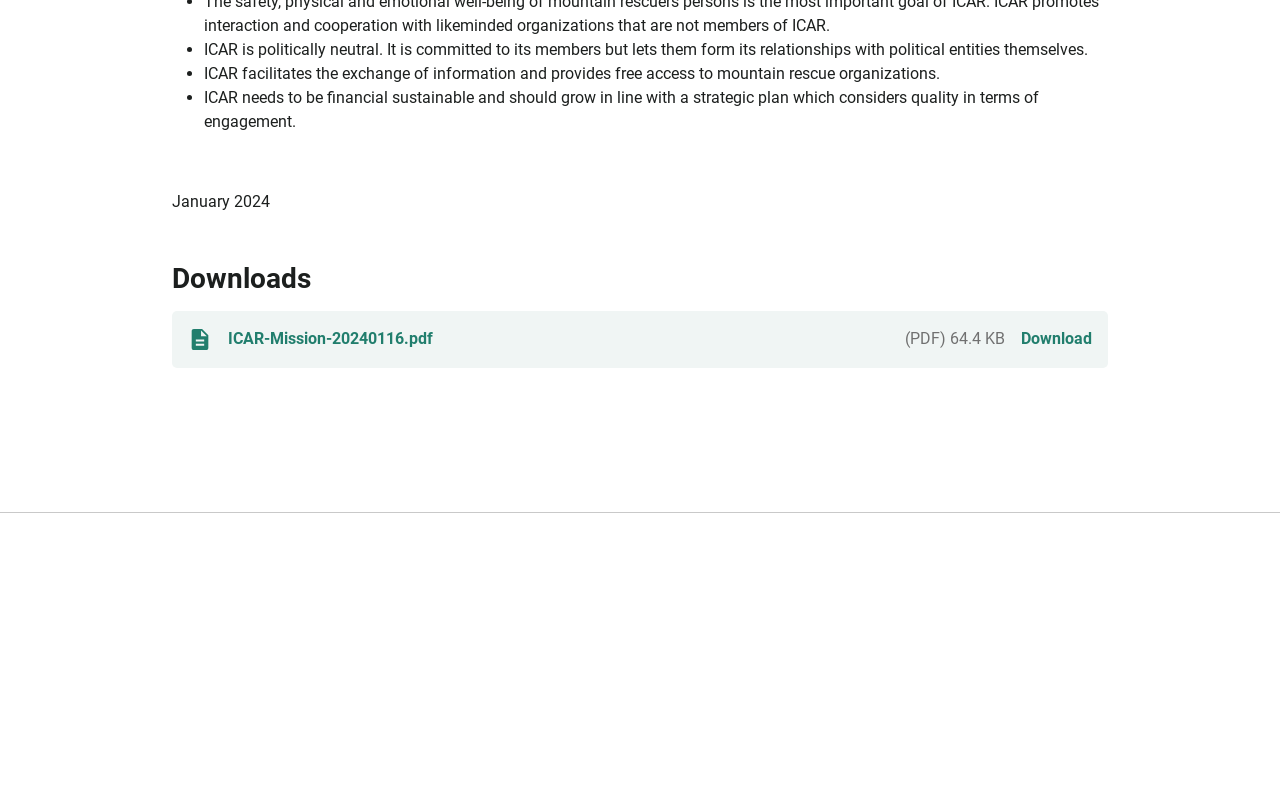What is the date mentioned on the webpage?
Please interpret the details in the image and answer the question thoroughly.

The webpage mentions the date 'January 2024' in the text, indicating that it is a relevant date for ICAR's activities or events.